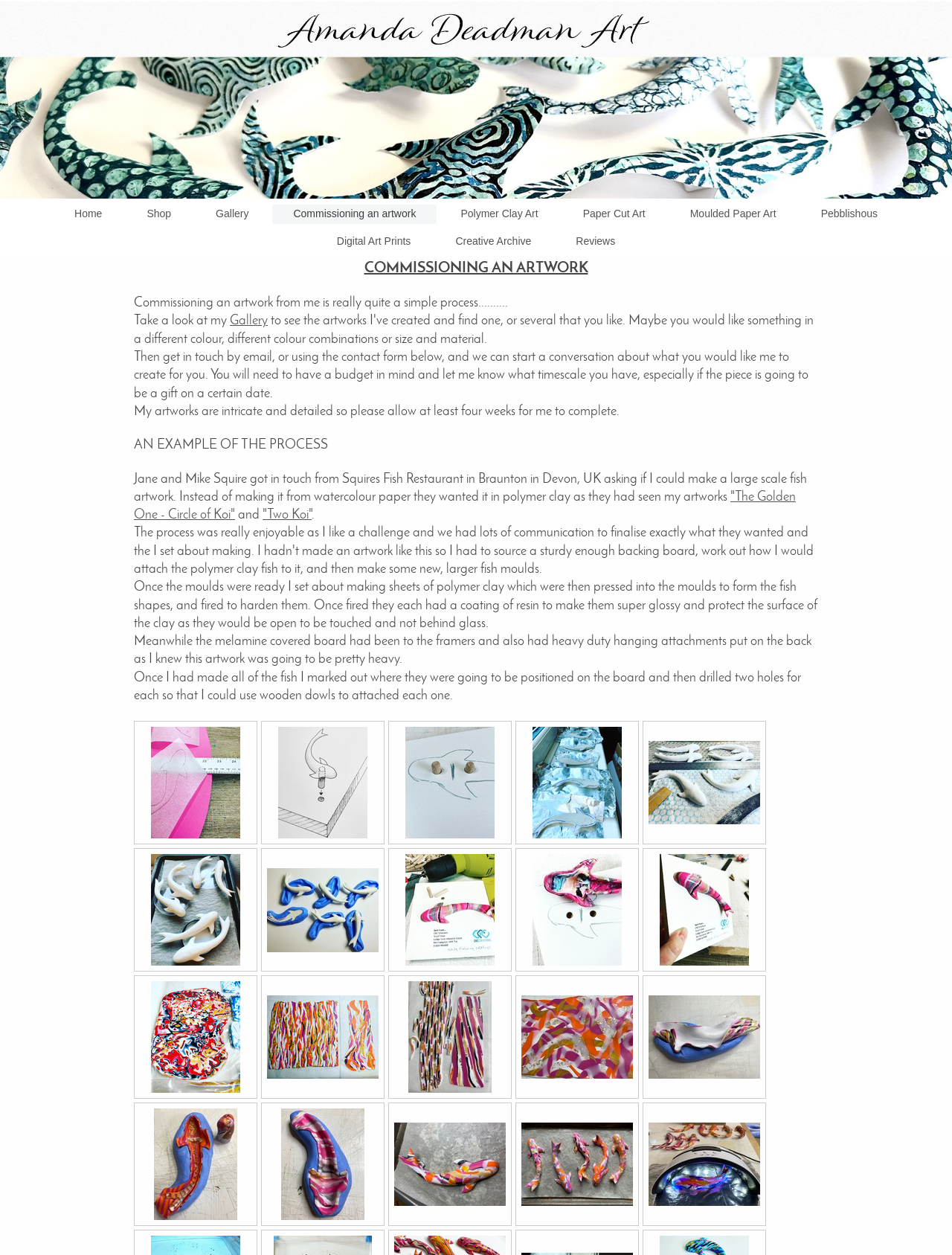Given the element description "Creative Archive", identify the bounding box of the corresponding UI element.

[0.457, 0.185, 0.58, 0.2]